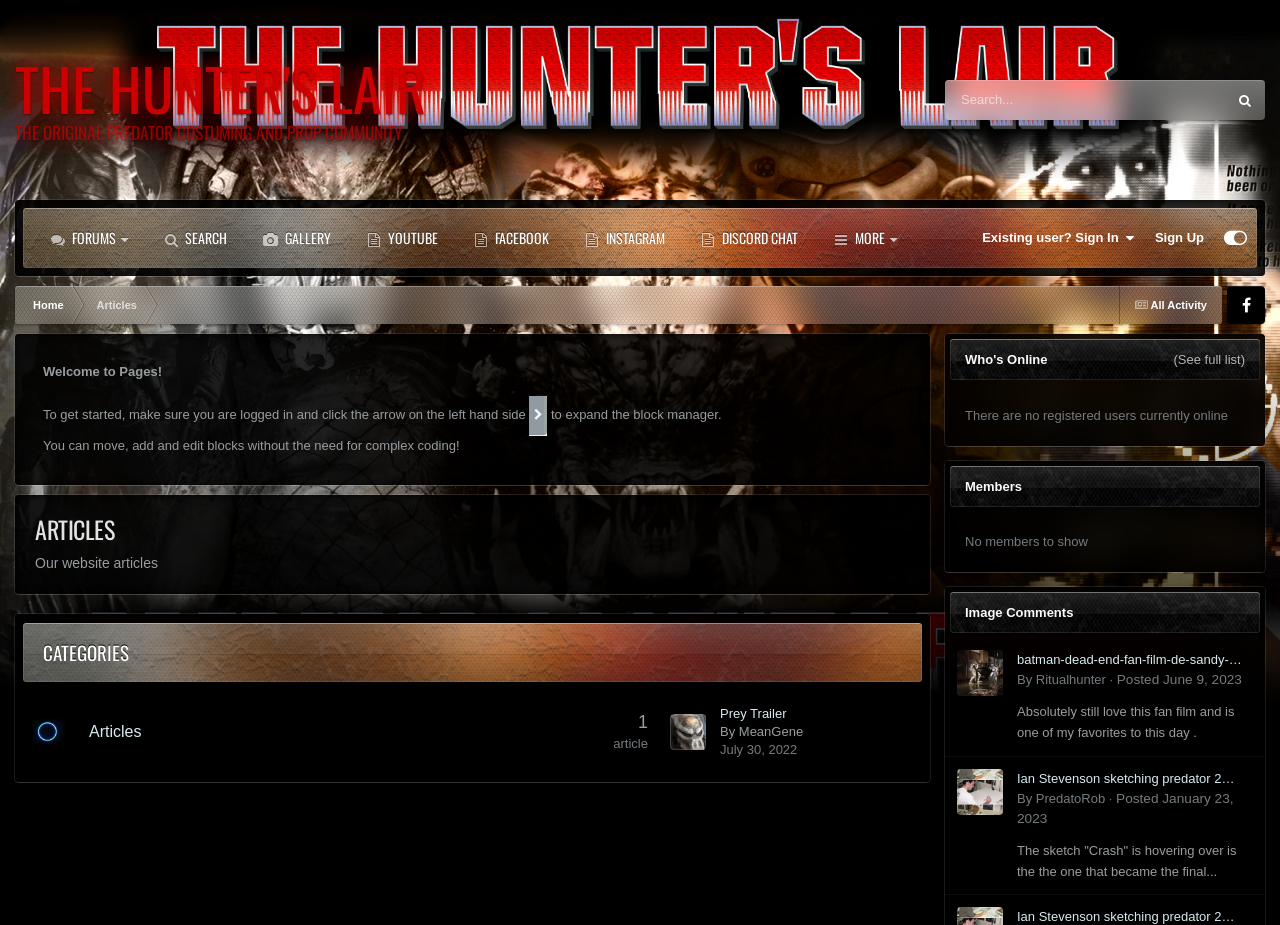Locate the bounding box coordinates of the UI element described by: "Articles". Provide the coordinates as four float numbers between 0 and 1, formatted as [left, top, right, bottom].

[0.07, 0.781, 0.111, 0.8]